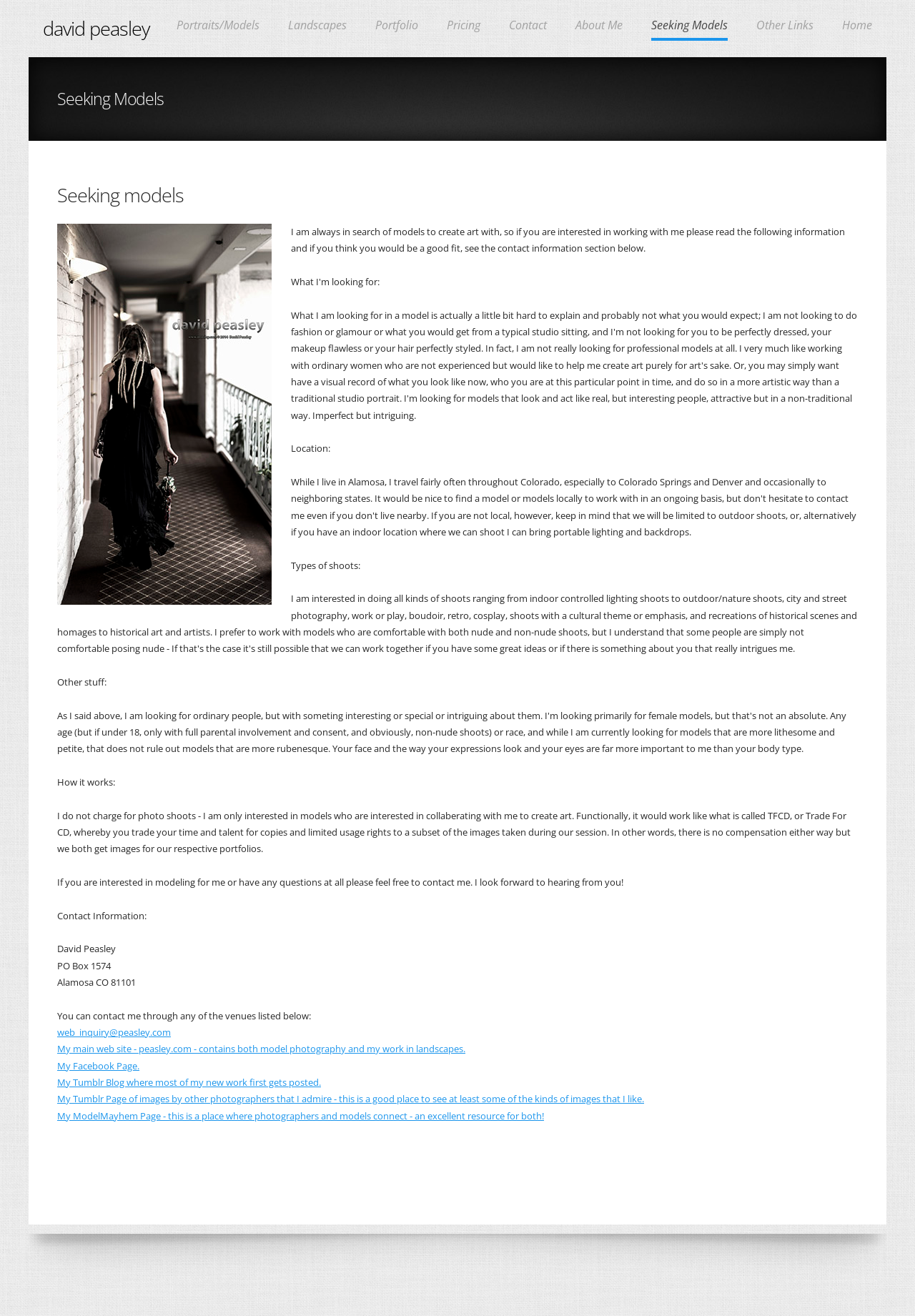Please mark the bounding box coordinates of the area that should be clicked to carry out the instruction: "Visit the 'About Me' page".

[0.629, 0.014, 0.68, 0.029]